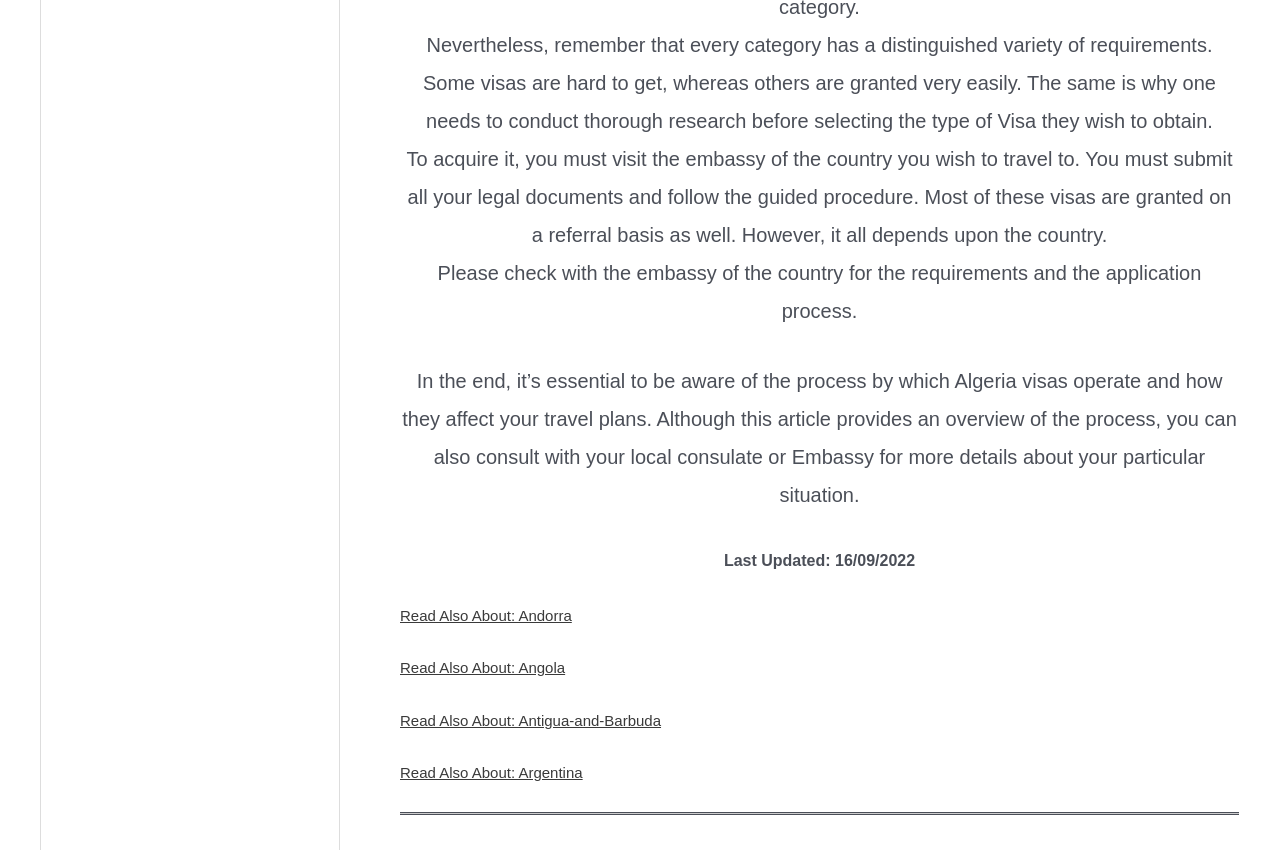What should one do before selecting a visa type?
With the help of the image, please provide a detailed response to the question.

The webpage advises that one needs to conduct thorough research before selecting the type of visa they wish to obtain, as every category has a distinguished variety of requirements.